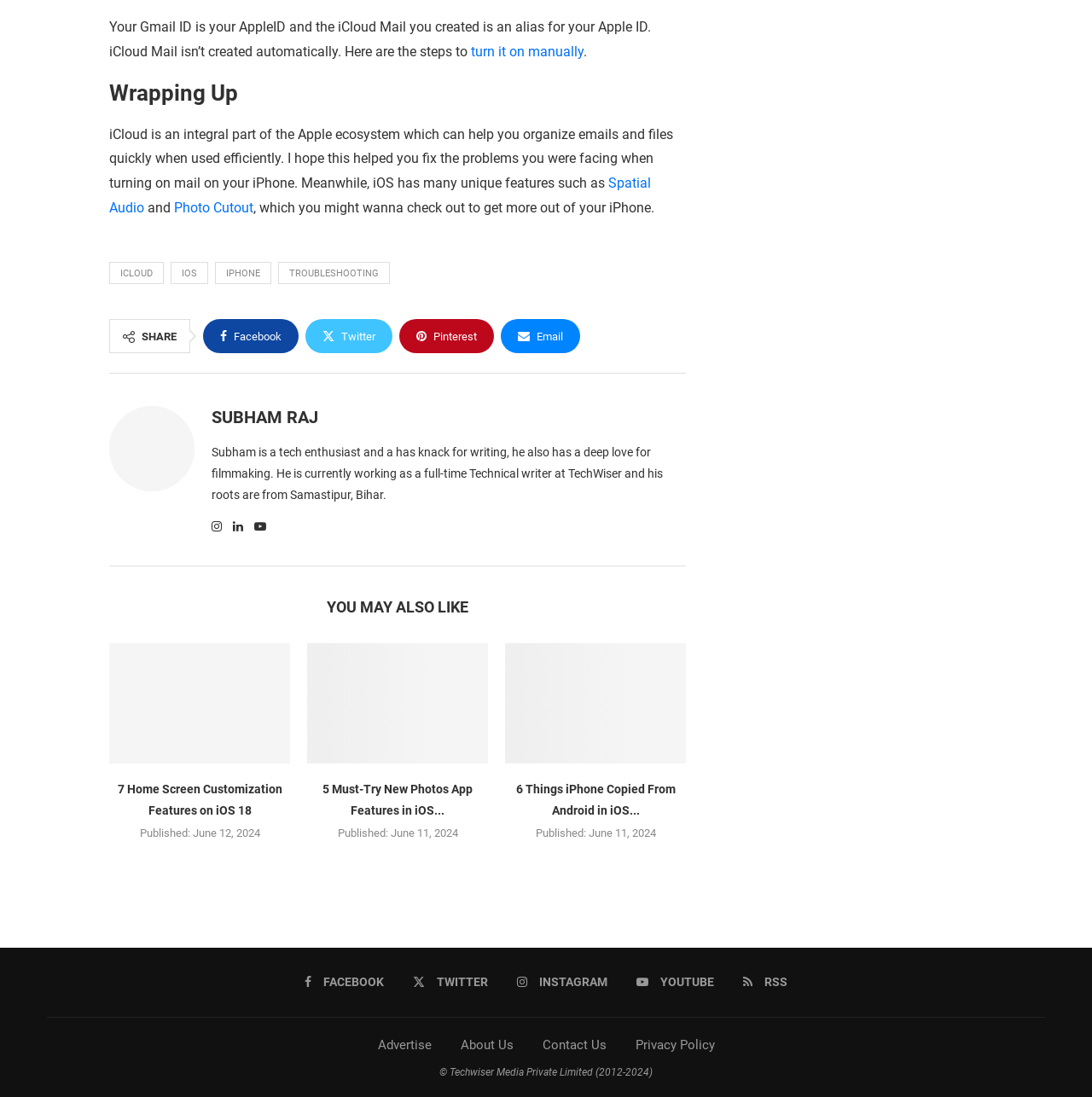What is the topic of the article?
Can you offer a detailed and complete answer to this question?

The topic of the article can be inferred from the static text 'Your Gmail ID is your AppleID and the iCloud Mail you created is an alias for your Apple ID.' which suggests that the article is discussing iCloud Mail.